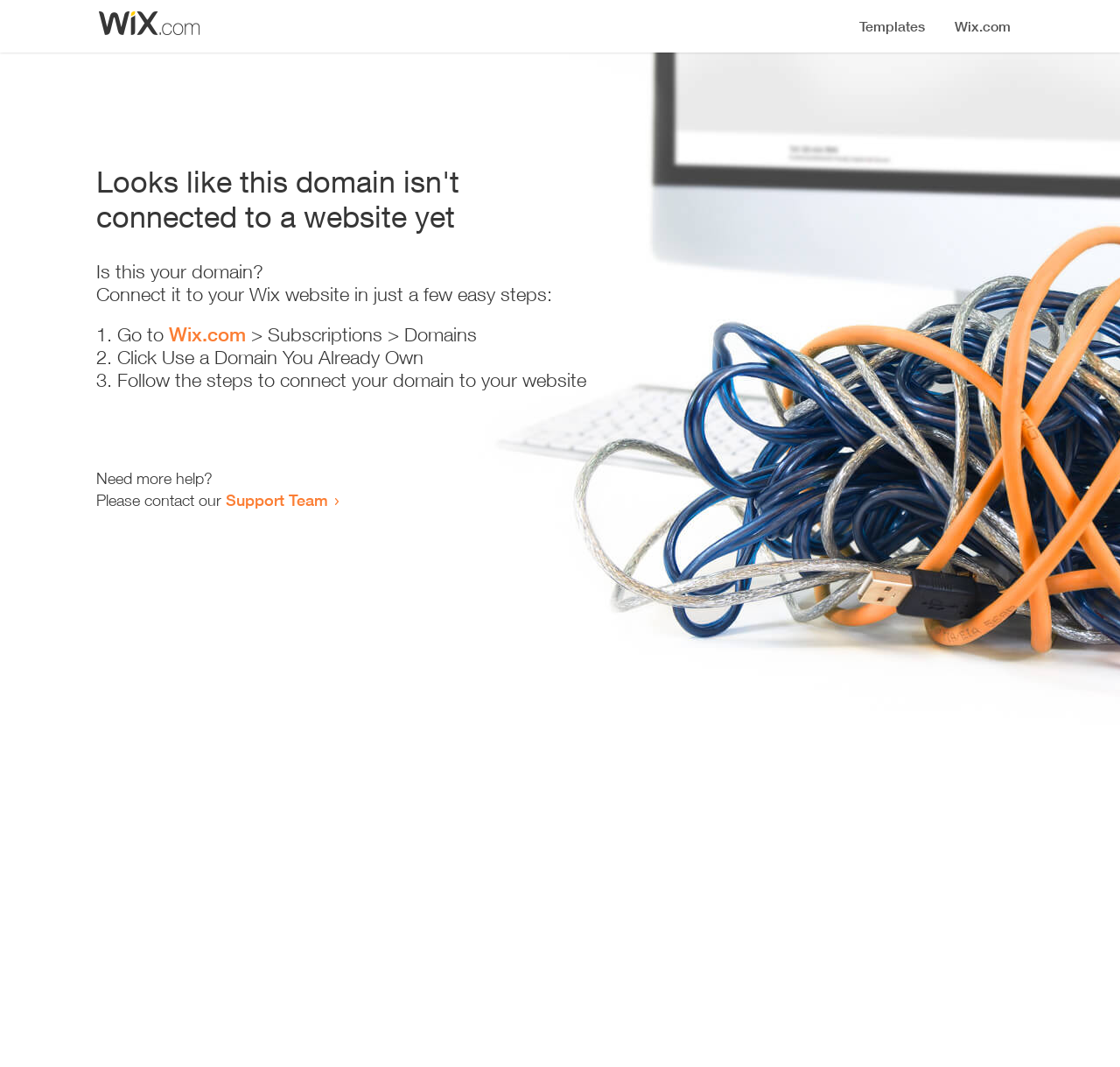Based on the image, give a detailed response to the question: How many steps are required to connect the domain?

The webpage provides a list of steps to connect the domain, and there are three list markers ('1.', '2.', '3.') indicating that three steps are required.